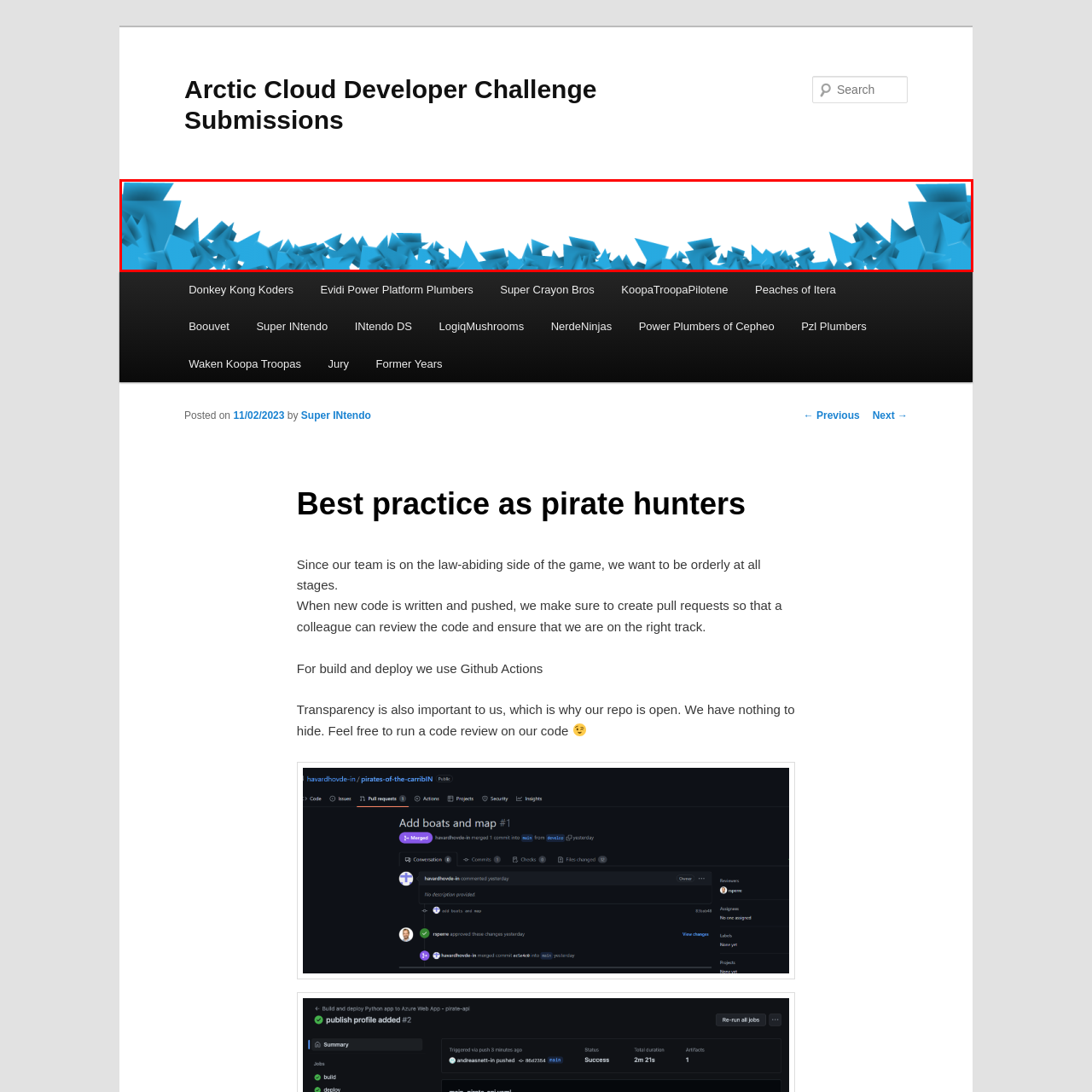Provide a comprehensive description of the image highlighted within the red bounding box.

The image showcases a vibrant and dynamic design featuring an array of three-dimensional blue geometric shapes. These shapes are intricately arranged to form a visually striking pattern, creating a sense of movement and energy. The background is a clean, white surface that enhances the brightness and vividness of the blue elements. This design could symbolize creativity and innovation, making it an appealing visual representation for digital platforms or presentations, particularly those linked to technology or development projects, such as the Arctic Cloud Developer Challenge. The layout effectively draws the viewer's attention, making it a fitting choice for highlighting submissions or best practices in a competitive setting.